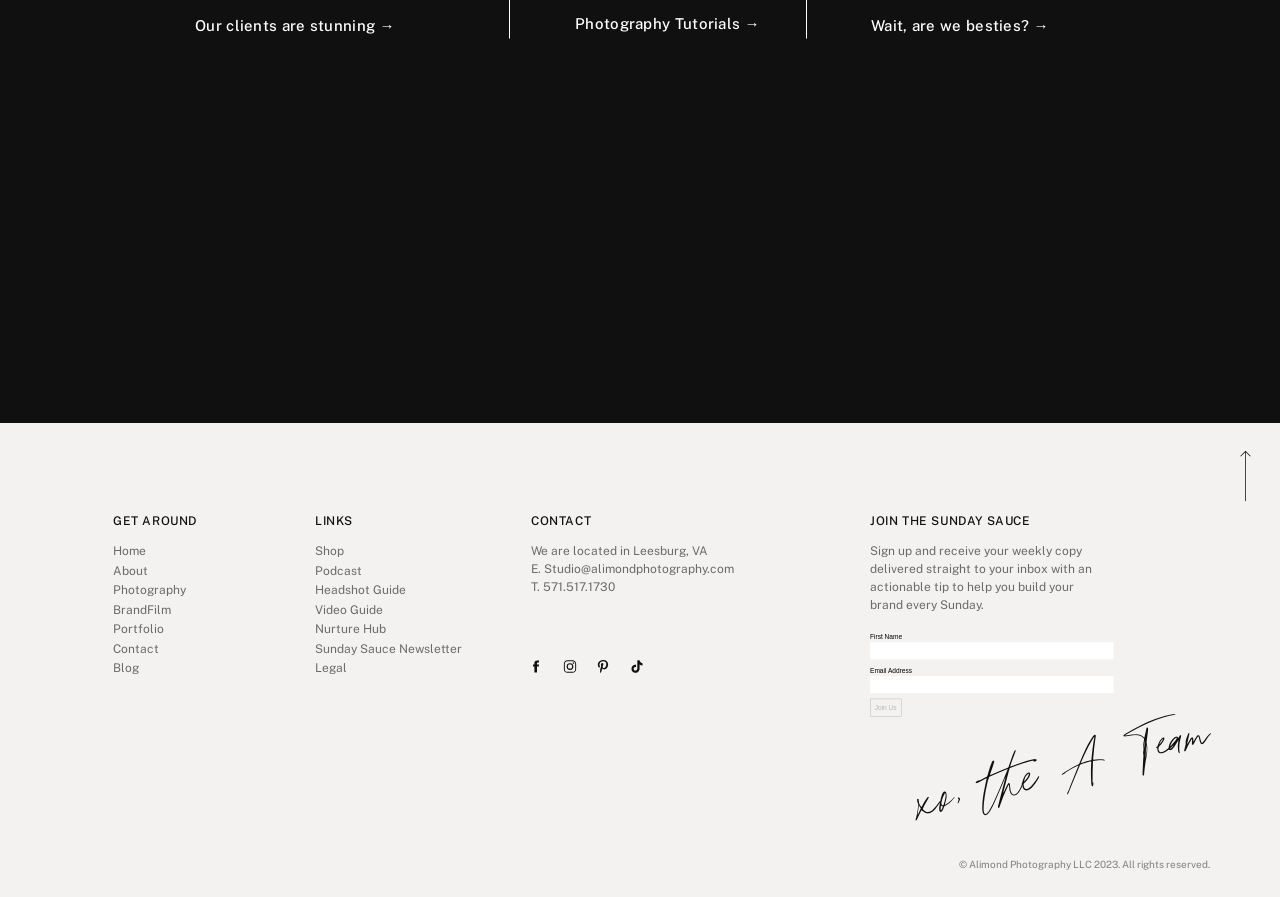What is the text above the email address input field?
Please provide a single word or phrase in response based on the screenshot.

Email Address